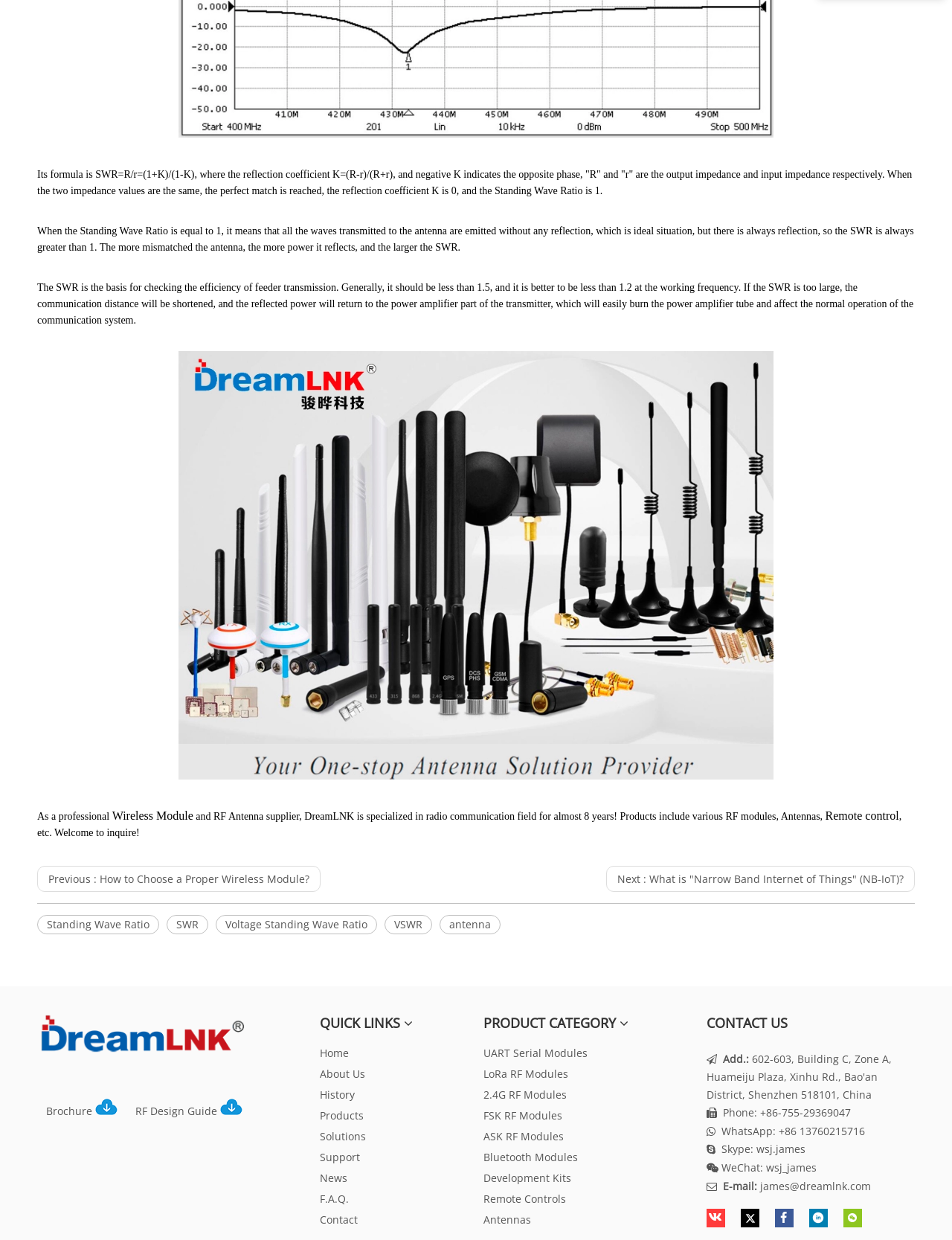Find the bounding box coordinates for the area that should be clicked to accomplish the instruction: "Click on the 'Contact' link".

[0.336, 0.978, 0.376, 0.989]